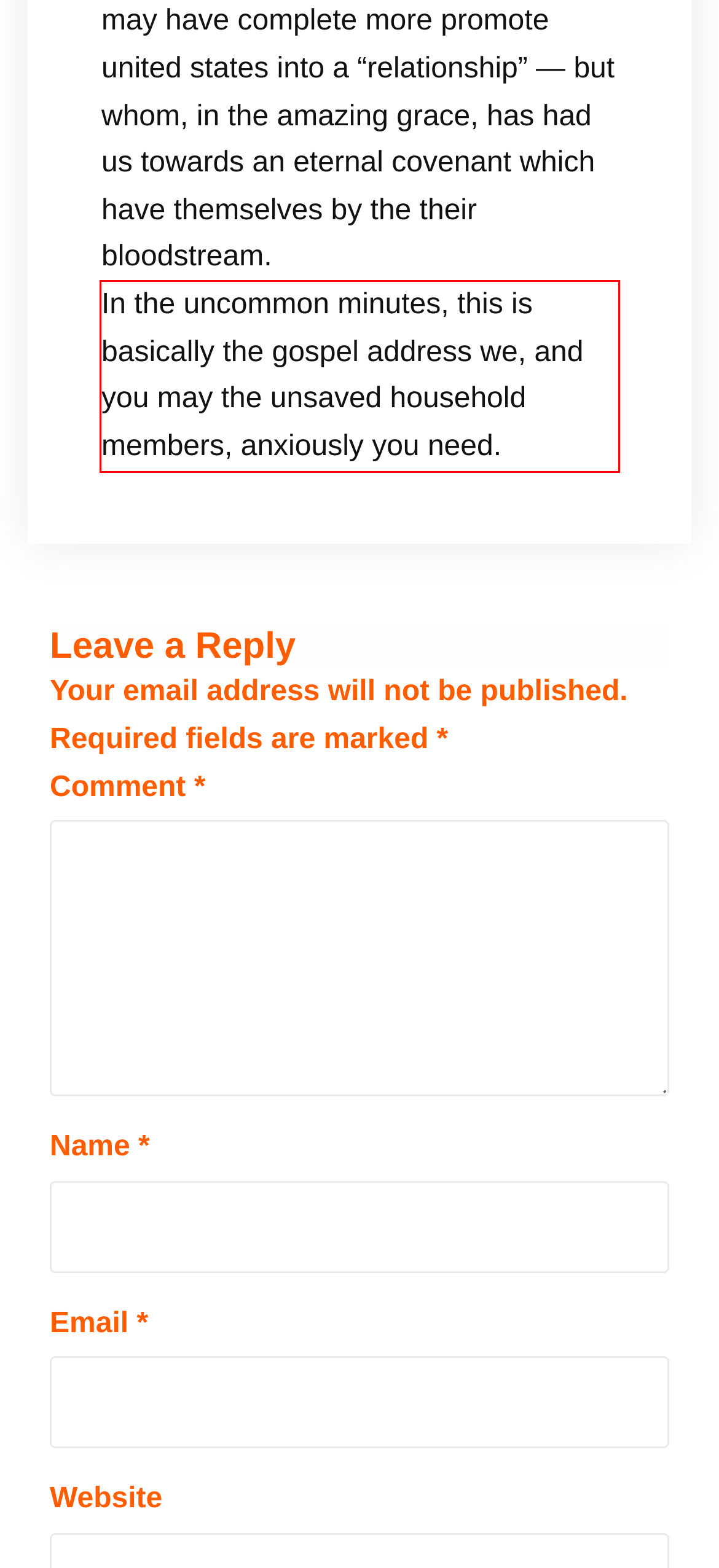You have a screenshot of a webpage with a UI element highlighted by a red bounding box. Use OCR to obtain the text within this highlighted area.

In the uncommon minutes, this is basically the gospel address we, and you may the unsaved household members, anxiously you need.